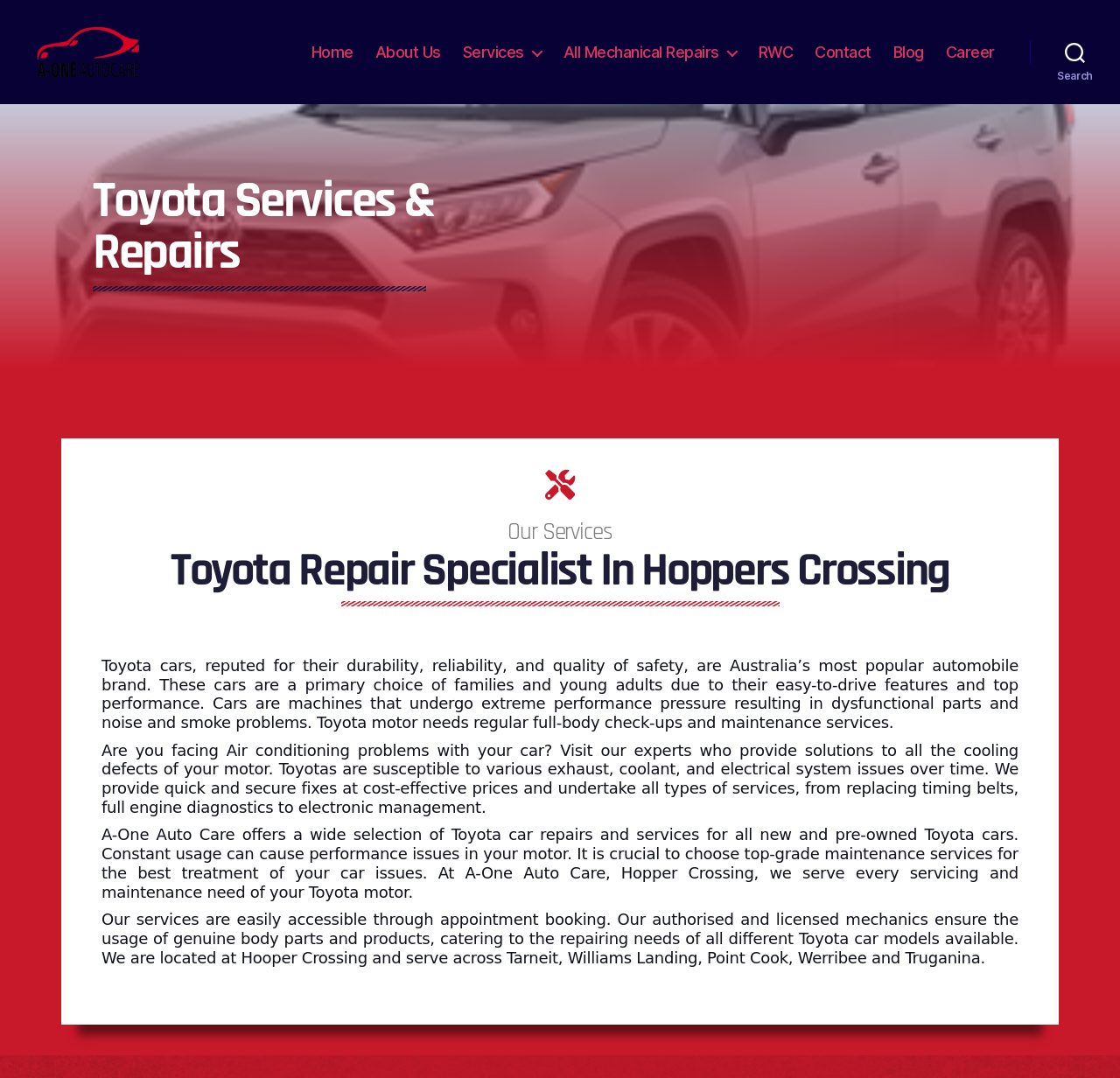Locate the bounding box coordinates of the area that needs to be clicked to fulfill the following instruction: "Click on the 'Contact' link". The coordinates should be in the format of four float numbers between 0 and 1, namely [left, top, right, bottom].

[0.728, 0.05, 0.778, 0.068]